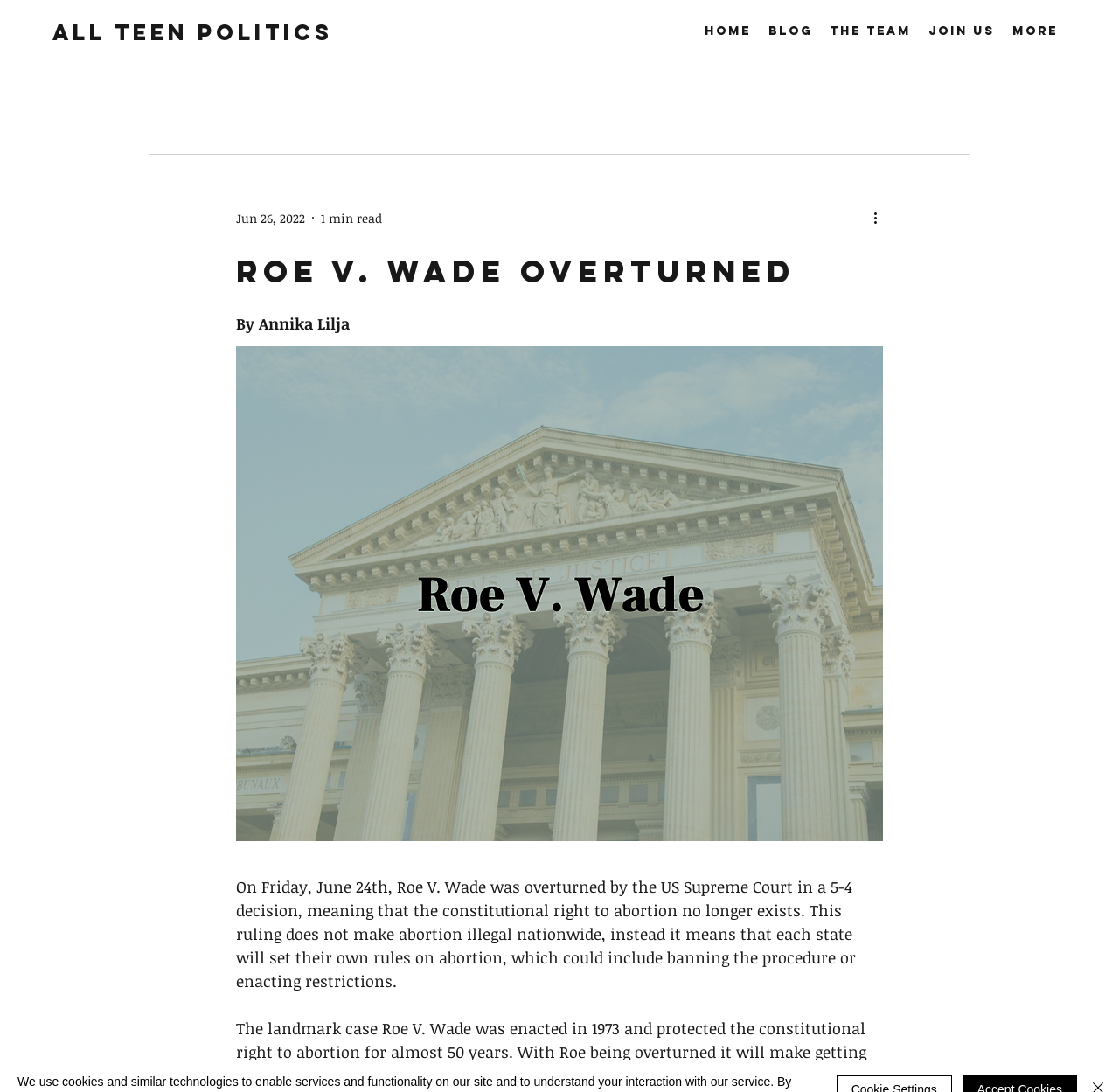Write an extensive caption that covers every aspect of the webpage.

The webpage is about the news article "Roe V. Wade Overturned" by Annika Lilja. At the top, there is a header section with the title "All Teen Politics" and a navigation menu with links to "Home", "Blog", "The Team", "Join Us", and "More". Below the navigation menu, there is a section with the article's metadata, including the date "Jun 26, 2022" and the reading time "1 min read". 

The main content of the article is divided into several paragraphs. The first paragraph starts with the heading "Roe V. Wade Overturned" and is followed by the author's name "By Annika Lilja". The text describes the event of Roe V. Wade being overturned by the US Supreme Court and its implications on the constitutional right to abortion. 

Below the first paragraph, there is a button with no text, and then the article continues with two more paragraphs. The second paragraph explains the impact of the ruling on abortion laws in each state, and the third paragraph discusses the history of Roe V. Wade and how its overturning will make getting an abortion immensely difficult for many. 

On the right side of the article, there is a button "More actions" with an image, which is likely a dropdown menu or a button to perform additional actions.